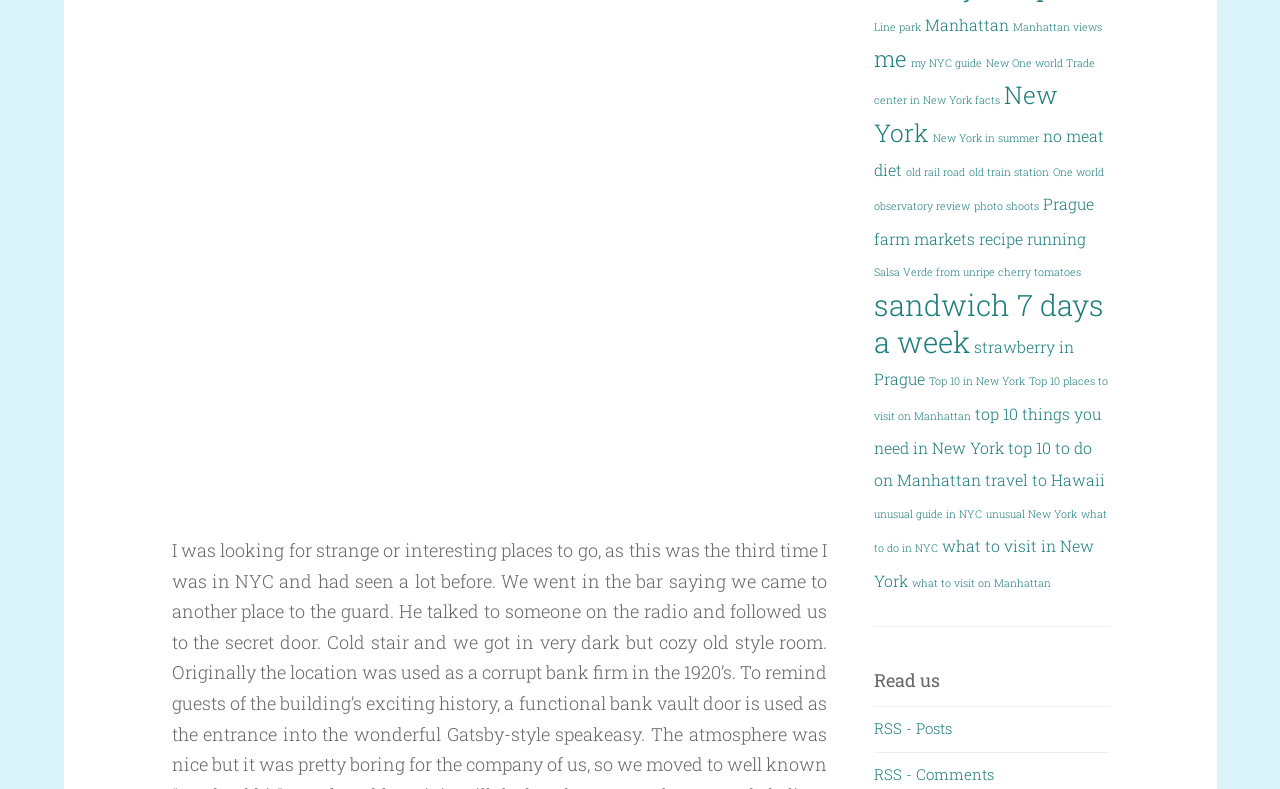Please identify the bounding box coordinates of the element on the webpage that should be clicked to follow this instruction: "View Manhattan guides". The bounding box coordinates should be given as four float numbers between 0 and 1, formatted as [left, top, right, bottom].

[0.723, 0.017, 0.788, 0.044]